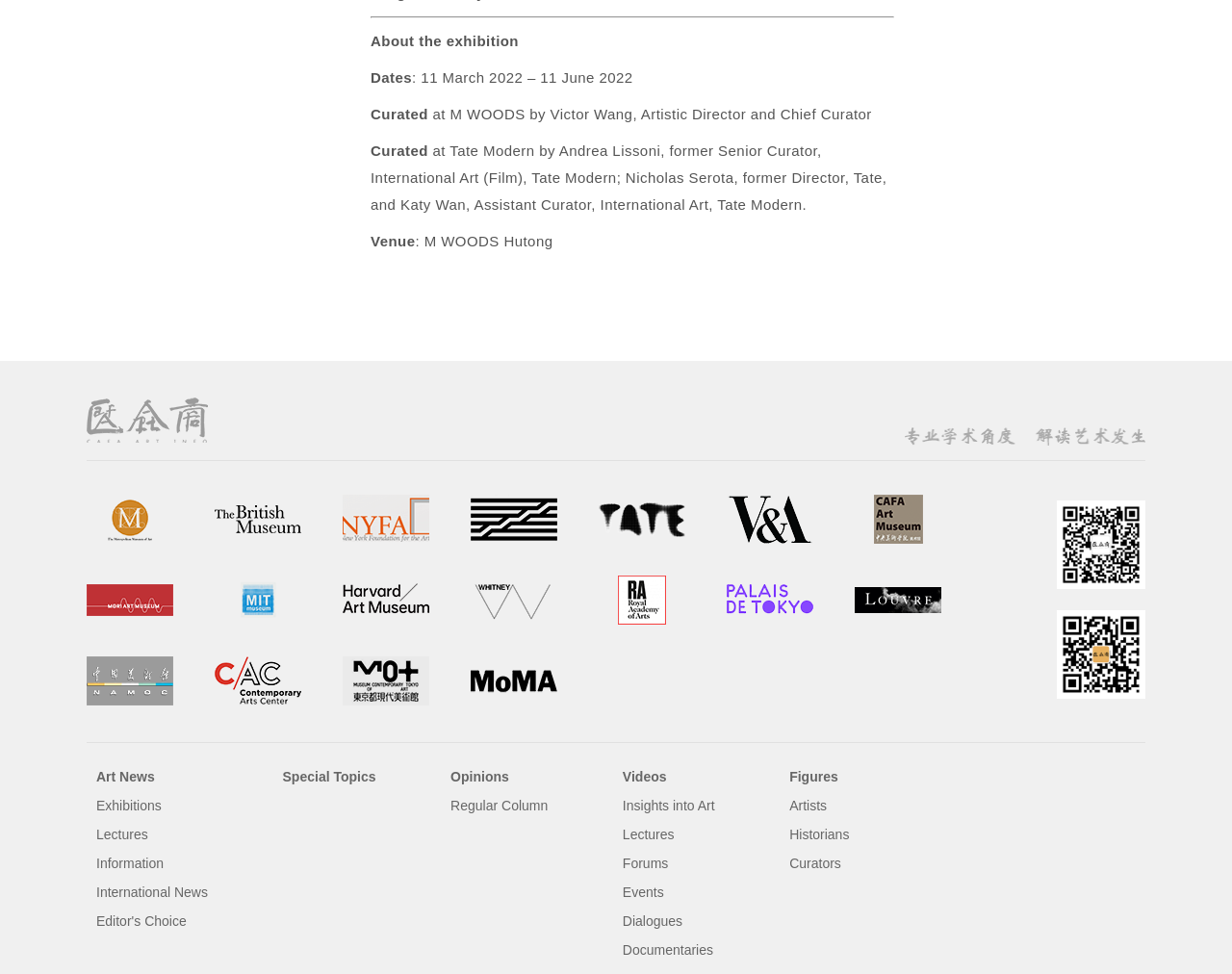Who is the Artistic Director and Chief Curator of M WOODS?
Answer the question in as much detail as possible.

According to the webpage, the curator of the exhibition at M WOODS is Victor Wang, who is also the Artistic Director and Chief Curator.